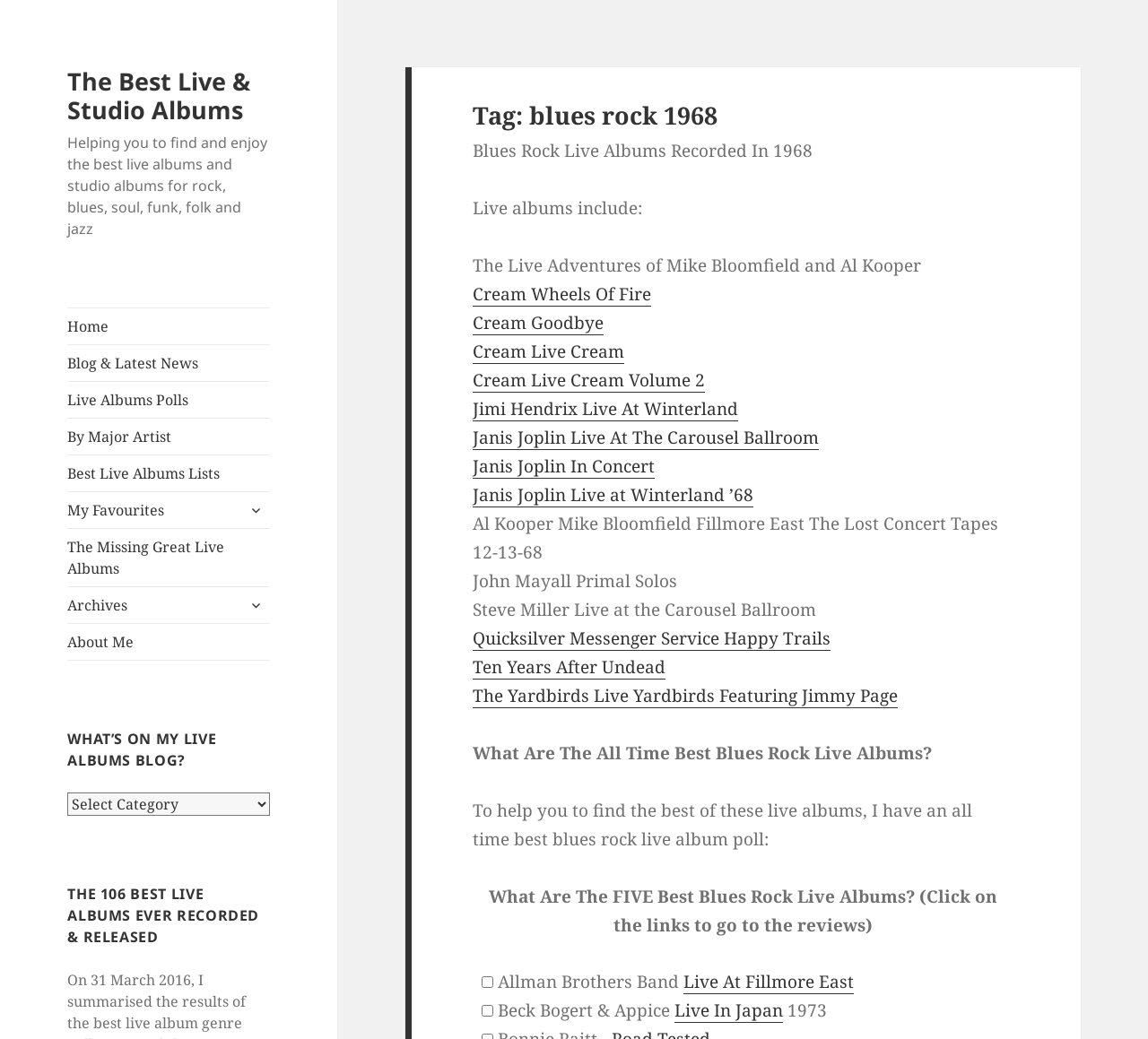How many links are present in the top navigation menu?
From the image, provide a succinct answer in one word or a short phrase.

7